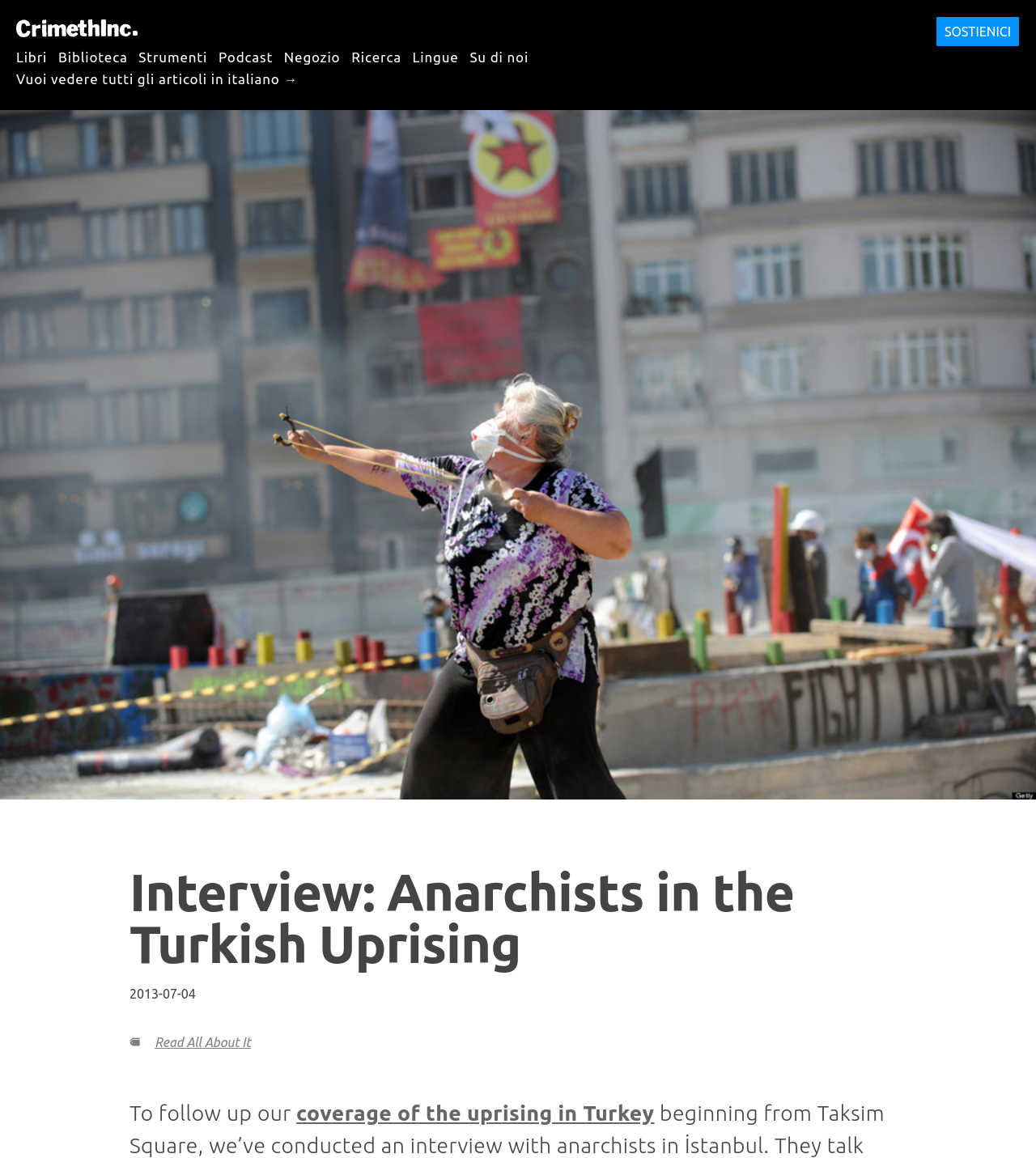Create a full and detailed caption for the entire webpage.

The webpage appears to be an article or interview page from the CrimethInc website. At the top left, there are several links to different sections of the website, including Libri, Biblioteca, Strumenti, Podcast, Negozio, Ricerca, Lingue, and Su di noi. These links are arranged horizontally and take up about a quarter of the screen width.

To the right of these links, there is a prominent link to "SOSTIENICI" (which means "Support us" in Italian), which is positioned near the top right corner of the screen.

Below these top-level links, there is a header section that spans the full width of the screen. This section contains a heading that reads "Interview: Anarchists in the Turkish Uprising", which is centered and takes up about half of the screen width. Below the heading, there is a timestamp that reads "2013-07-04", which is positioned near the left edge of the screen.

Further down, there is an image that is positioned near the left edge of the screen, above a link that reads "Read All About It". The image is relatively small, taking up about 1/10 of the screen width.

The main content of the page begins below the image, with a paragraph of text that starts with "To follow up our coverage of the uprising in Turkey". This text is followed by a link to "coverage of the uprising in Turkey", which suggests that the article or interview is about the Turkish uprising.